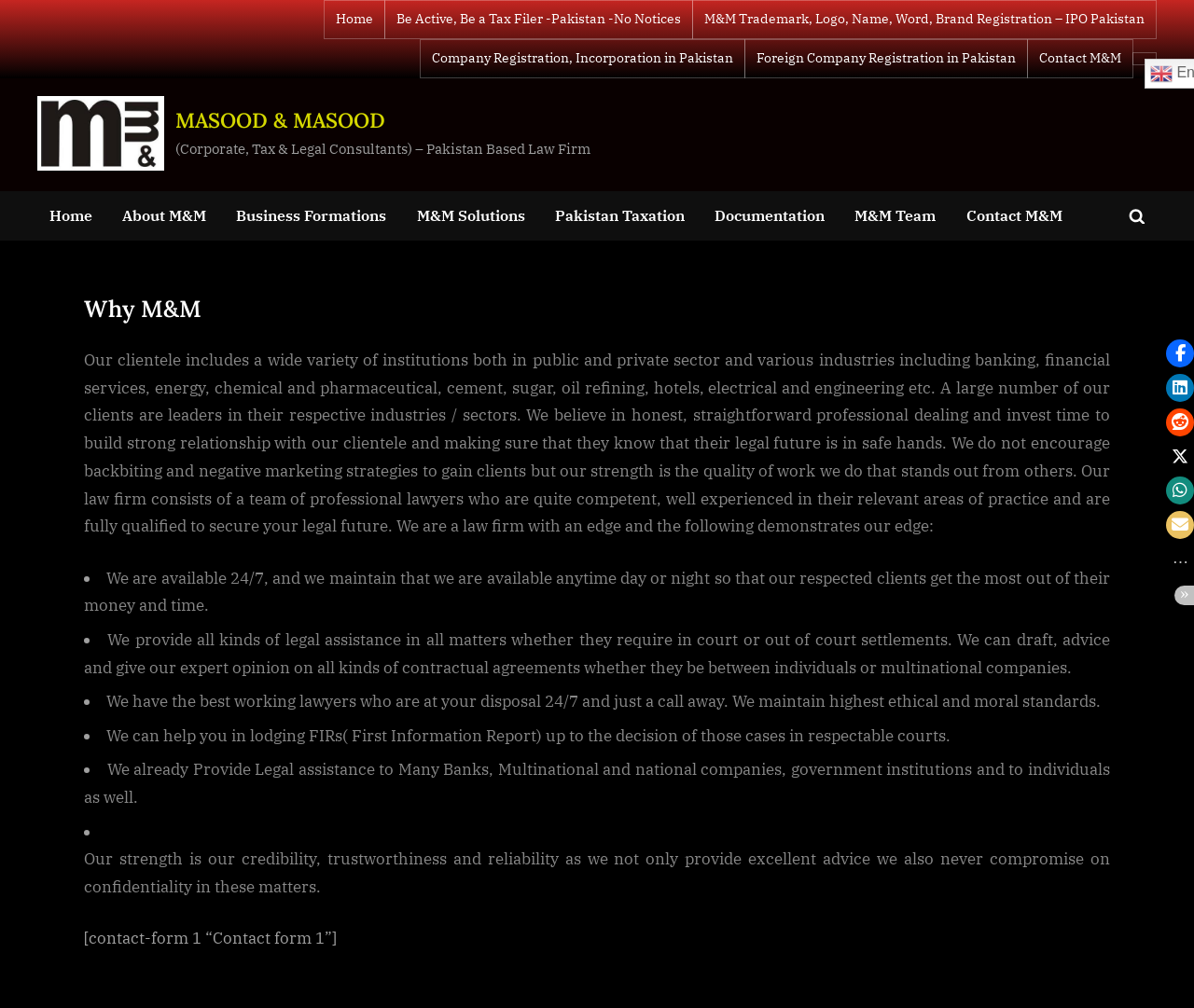Given the description "Business Formations", provide the bounding box coordinates of the corresponding UI element.

[0.188, 0.19, 0.334, 0.238]